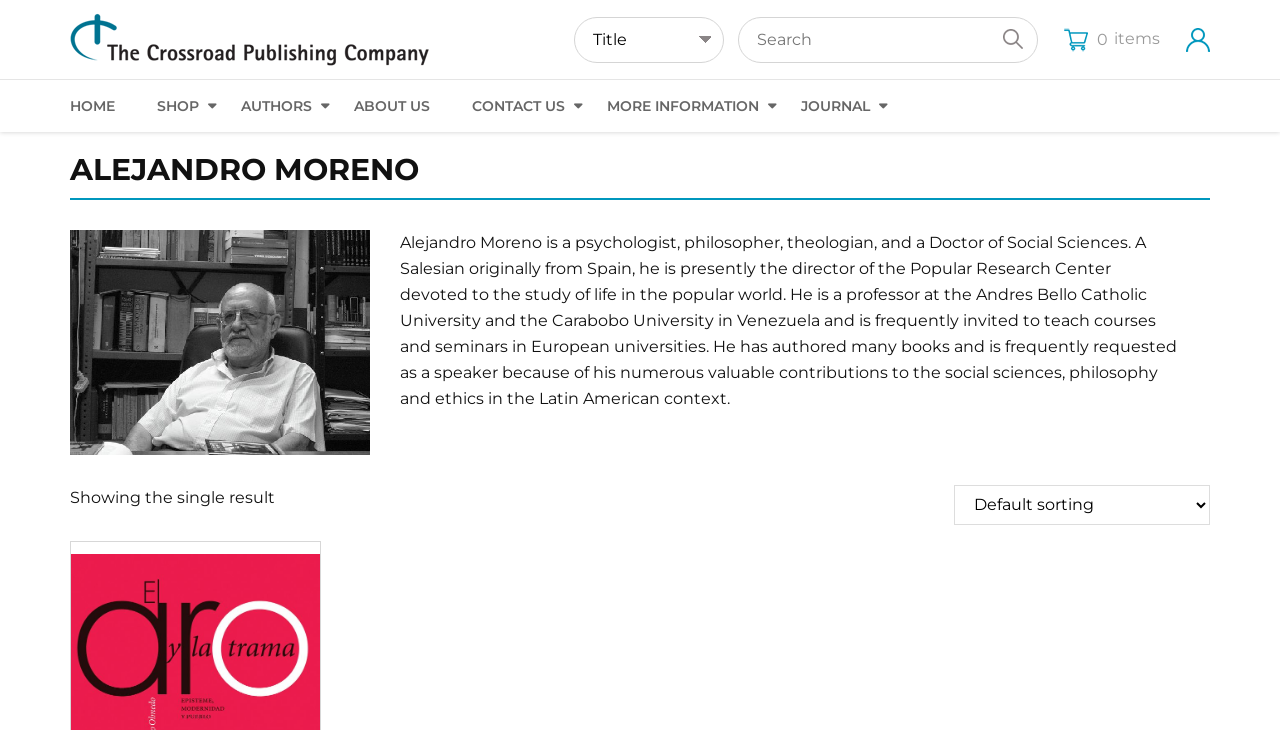Please provide a comprehensive response to the question based on the details in the image: What is the name of the university where Alejandro Moreno is a professor?

According to the webpage, Alejandro Moreno is a professor at the Andres Bello Catholic University and the Carabobo University in Venezuela. This information is obtained from the StaticText element that describes Alejandro Moreno's background.